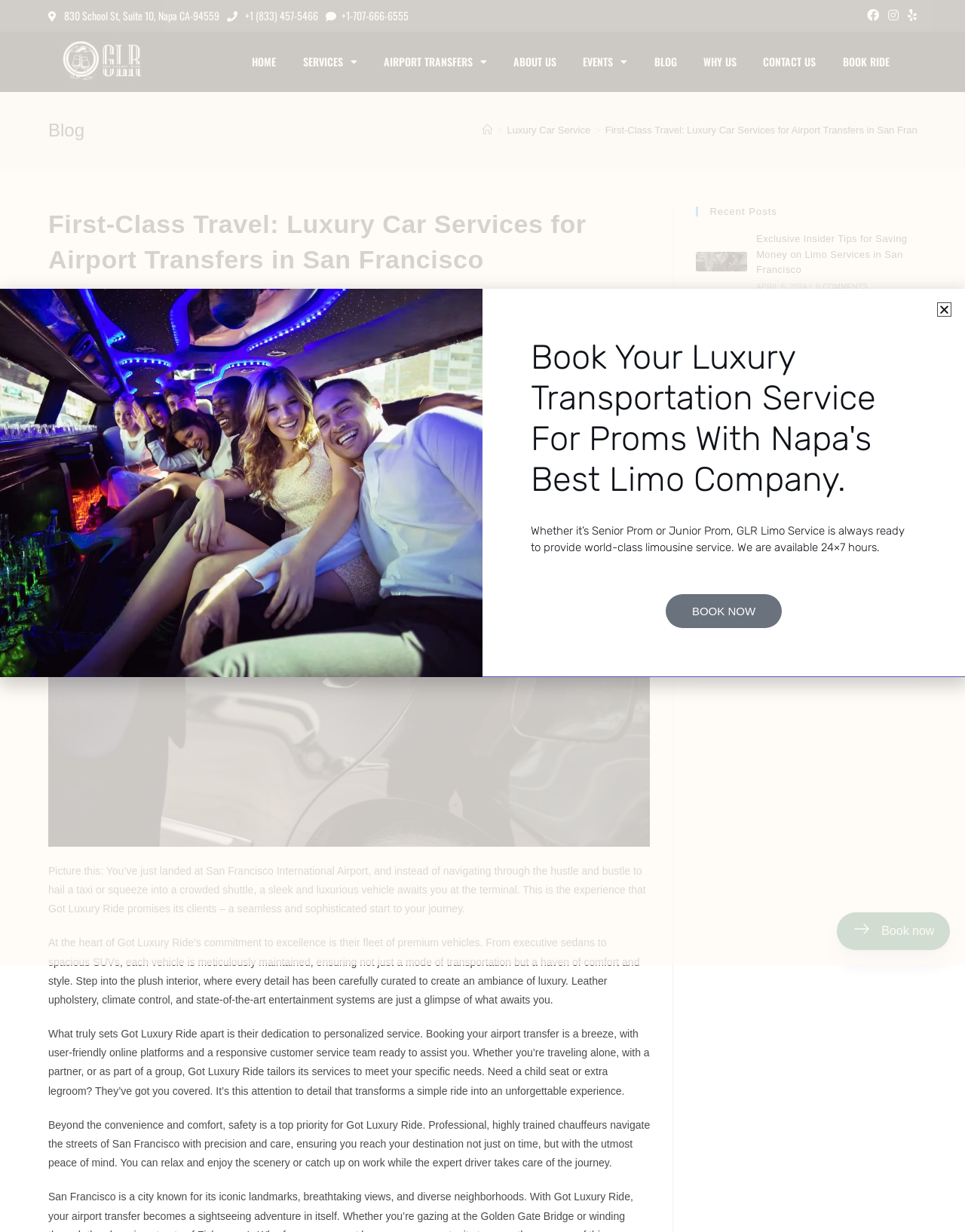Identify the bounding box for the UI element specified in this description: "BOOK RIDE". The coordinates must be four float numbers between 0 and 1, formatted as [left, top, right, bottom].

[0.86, 0.032, 0.934, 0.069]